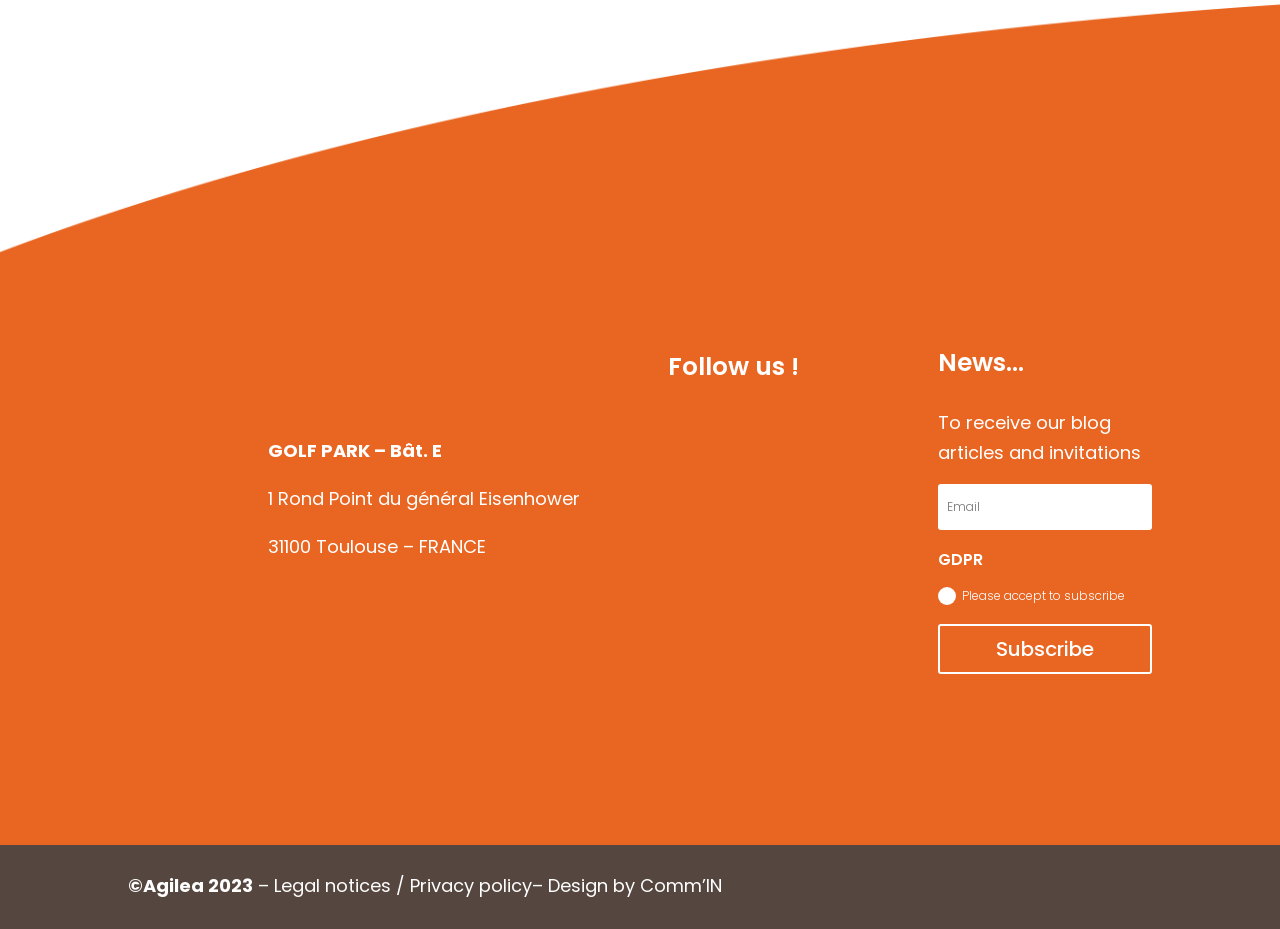Ascertain the bounding box coordinates for the UI element detailed here: "Legal notices / Privacy policy". The coordinates should be provided as [left, top, right, bottom] with each value being a float between 0 and 1.

[0.214, 0.94, 0.416, 0.967]